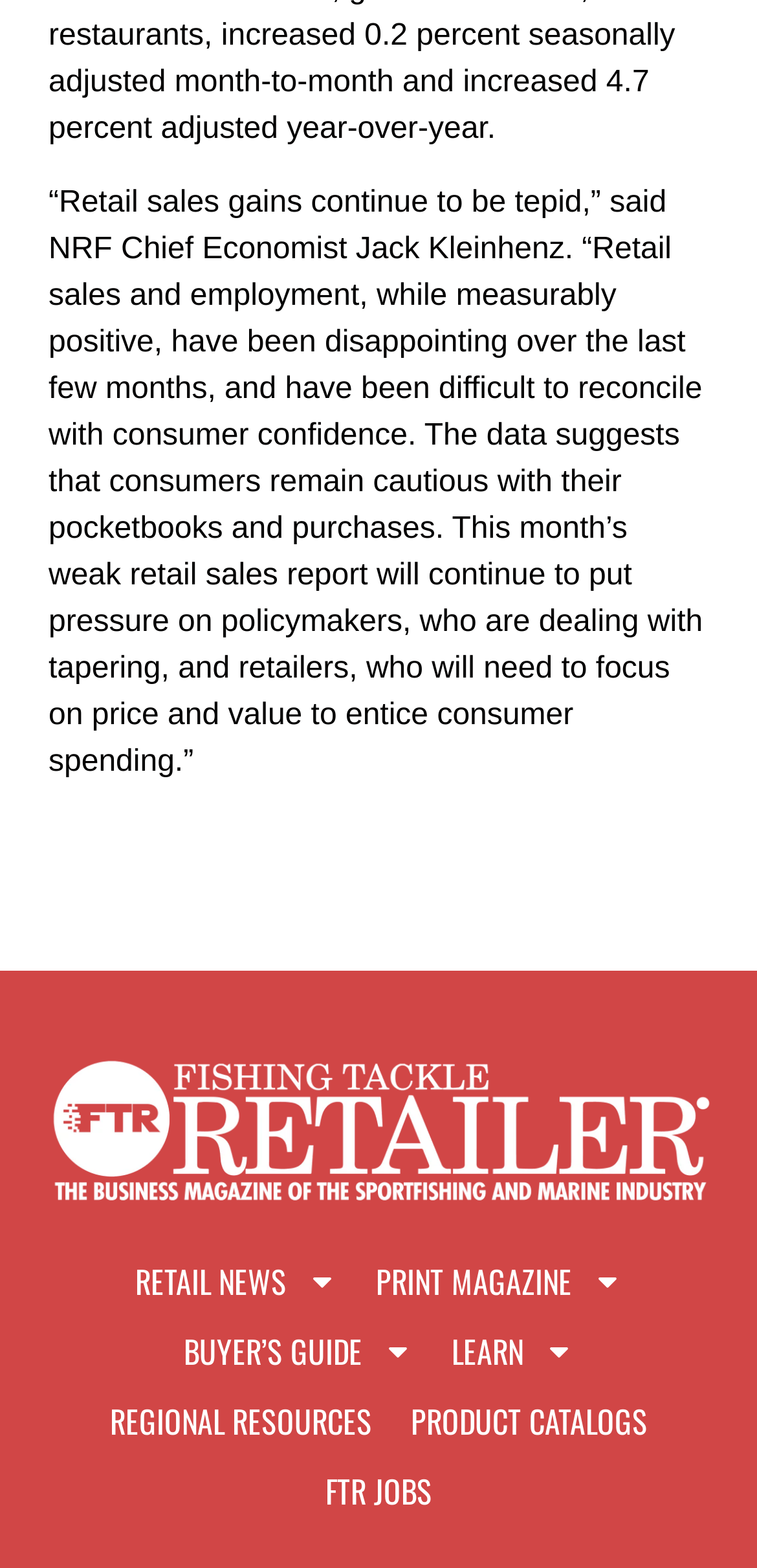Determine the bounding box coordinates (top-left x, top-left y, bottom-right x, bottom-right y) of the UI element described in the following text: Regional Resources

[0.119, 0.884, 0.517, 0.929]